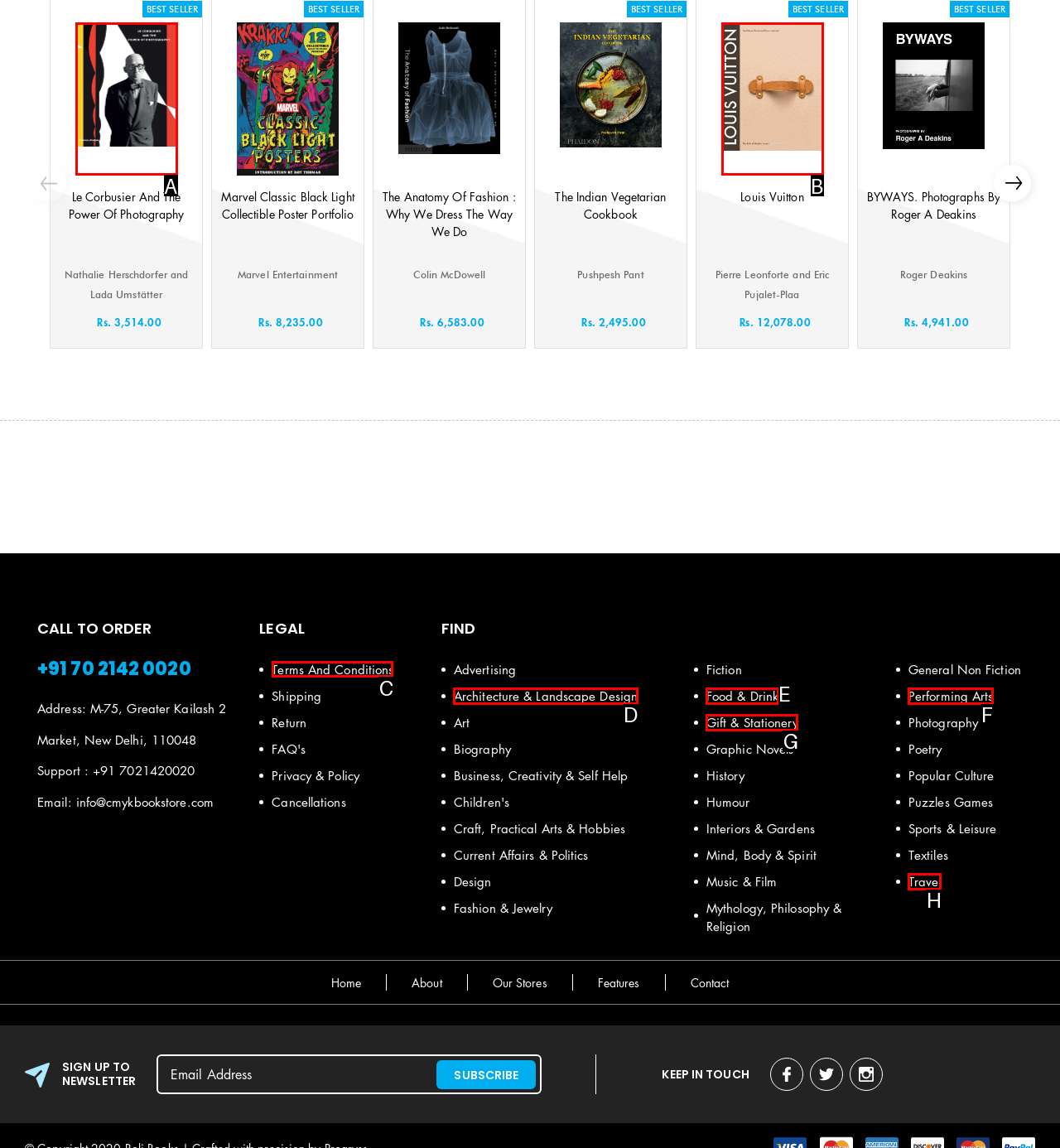Tell me which one HTML element I should click to complete the following task: View the 'Terms And Conditions'
Answer with the option's letter from the given choices directly.

C